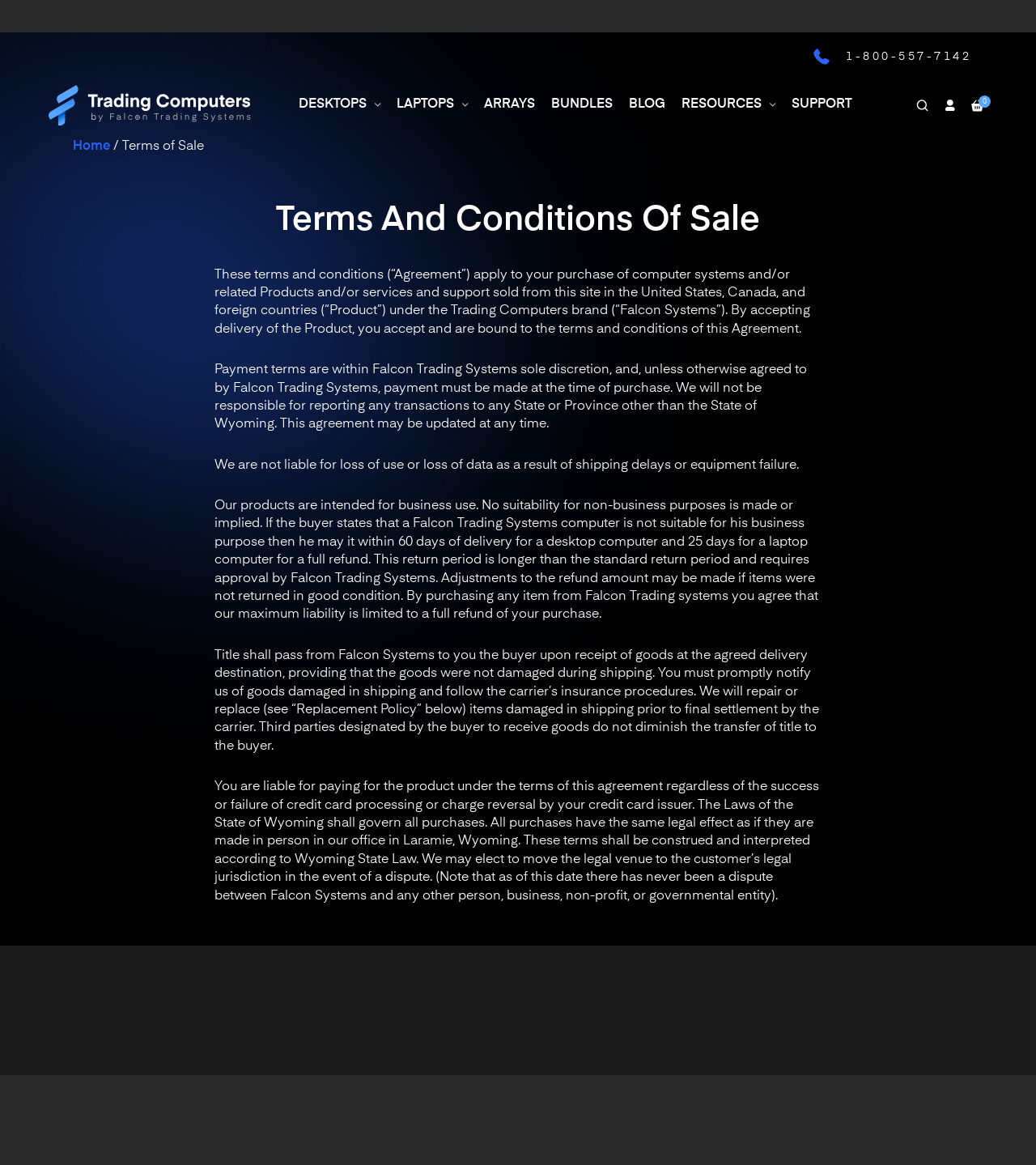Can you find the bounding box coordinates of the area I should click to execute the following instruction: "Click on the 'Trading Computers' link"?

[0.047, 0.085, 0.242, 0.096]